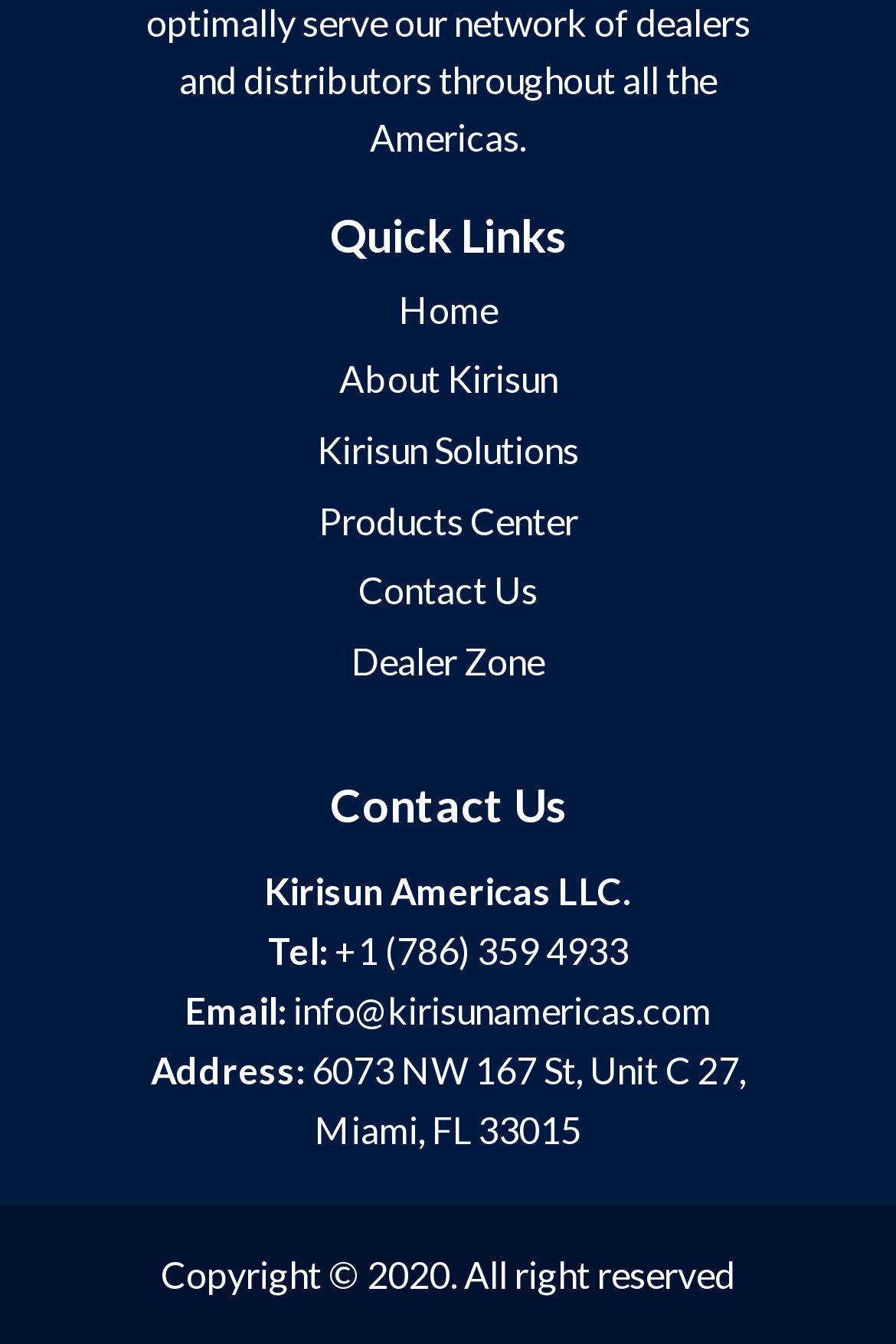What is the address of the company?
Please give a well-detailed answer to the question.

I found the address by looking at the StaticText element with the text '6073 NW 167 St, Unit C 27, Miami, FL 33015' which is located below the 'Address:' label.